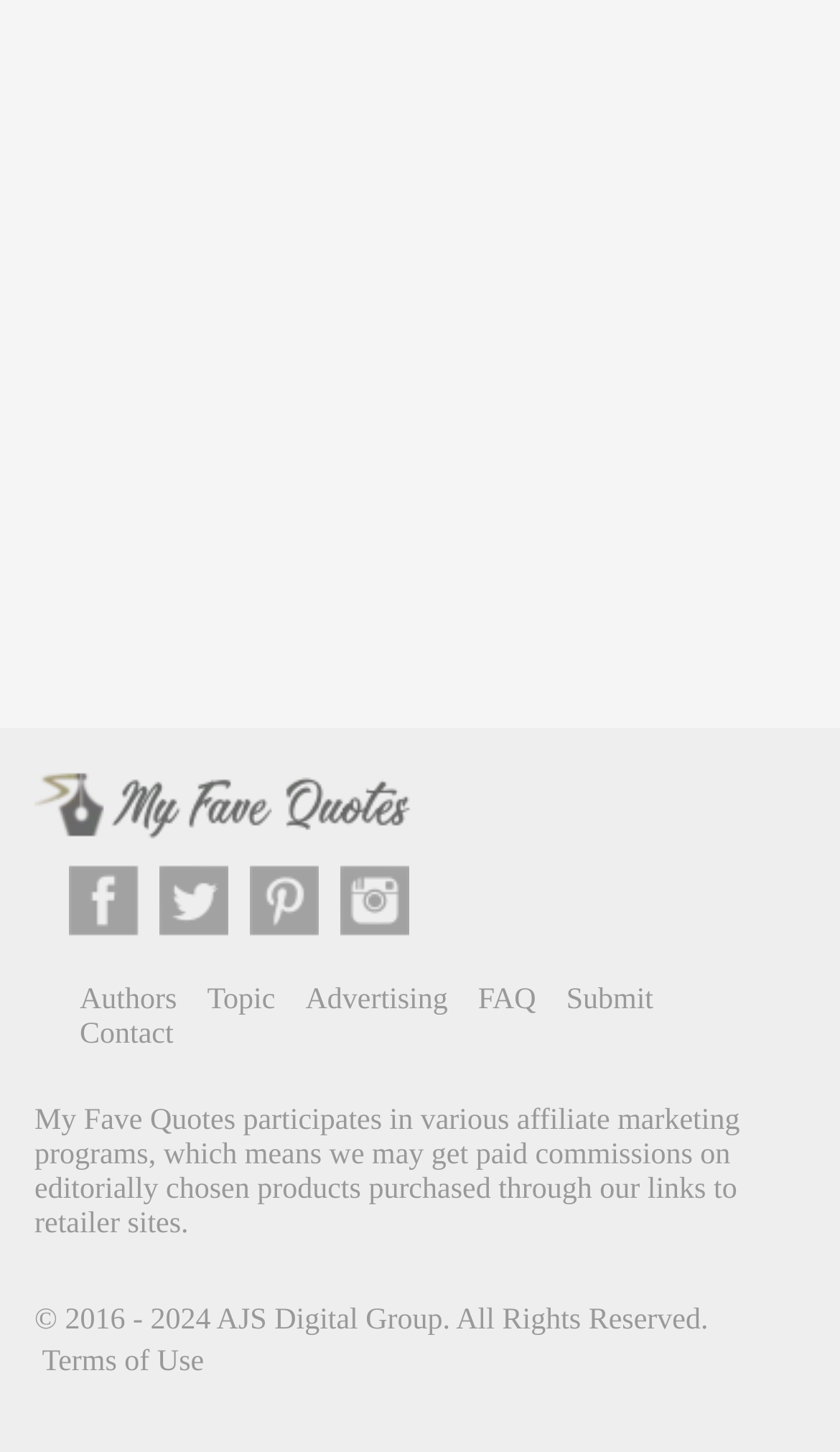Please determine the bounding box coordinates of the element to click in order to execute the following instruction: "contact us". The coordinates should be four float numbers between 0 and 1, specified as [left, top, right, bottom].

[0.095, 0.701, 0.207, 0.723]